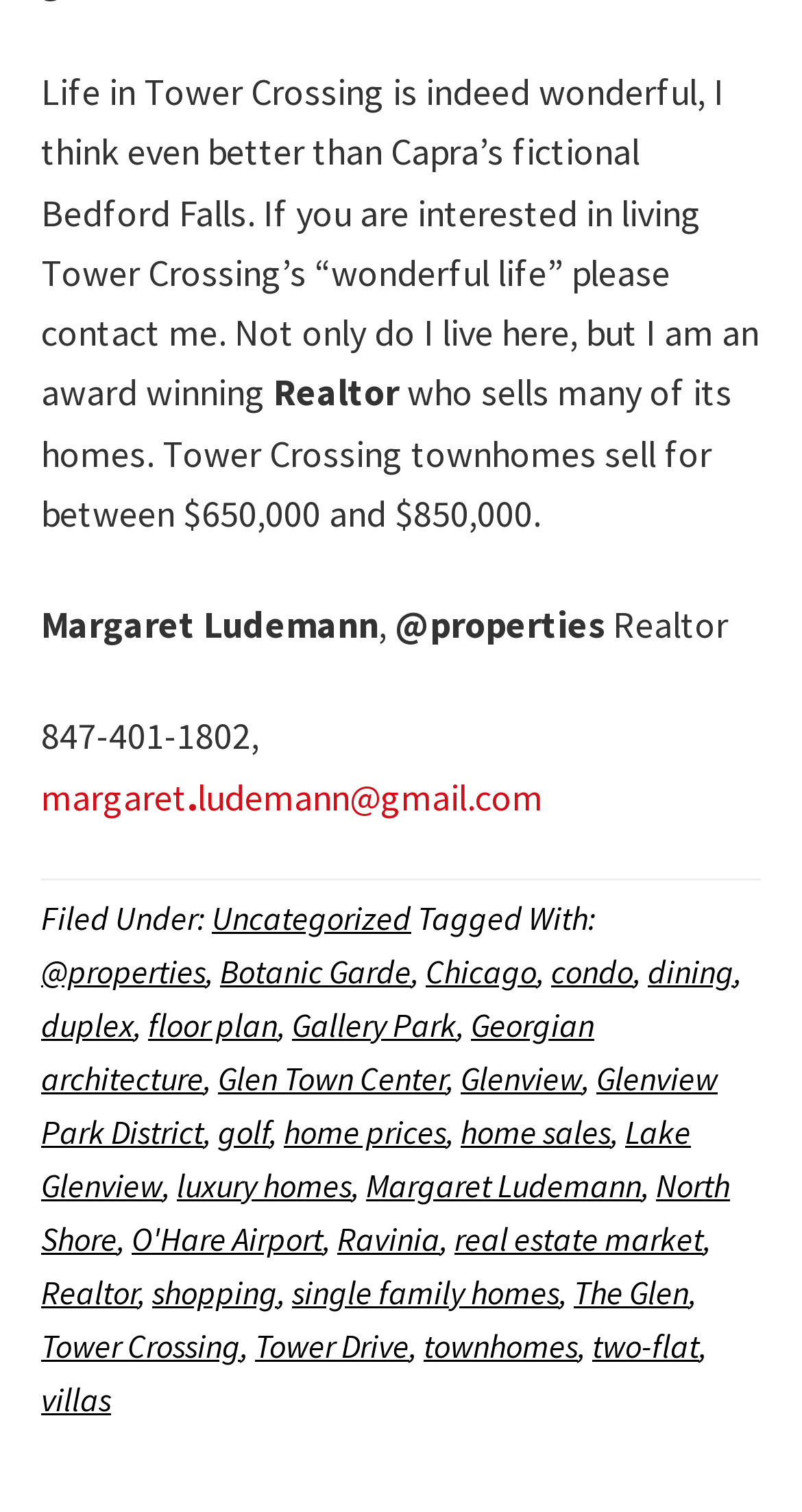Please determine the bounding box coordinates, formatted as (top-left x, top-left y, bottom-right x, bottom-right y), with all values as floating point numbers between 0 and 1. Identify the bounding box of the region described as: two-flat

[0.738, 0.876, 0.872, 0.903]